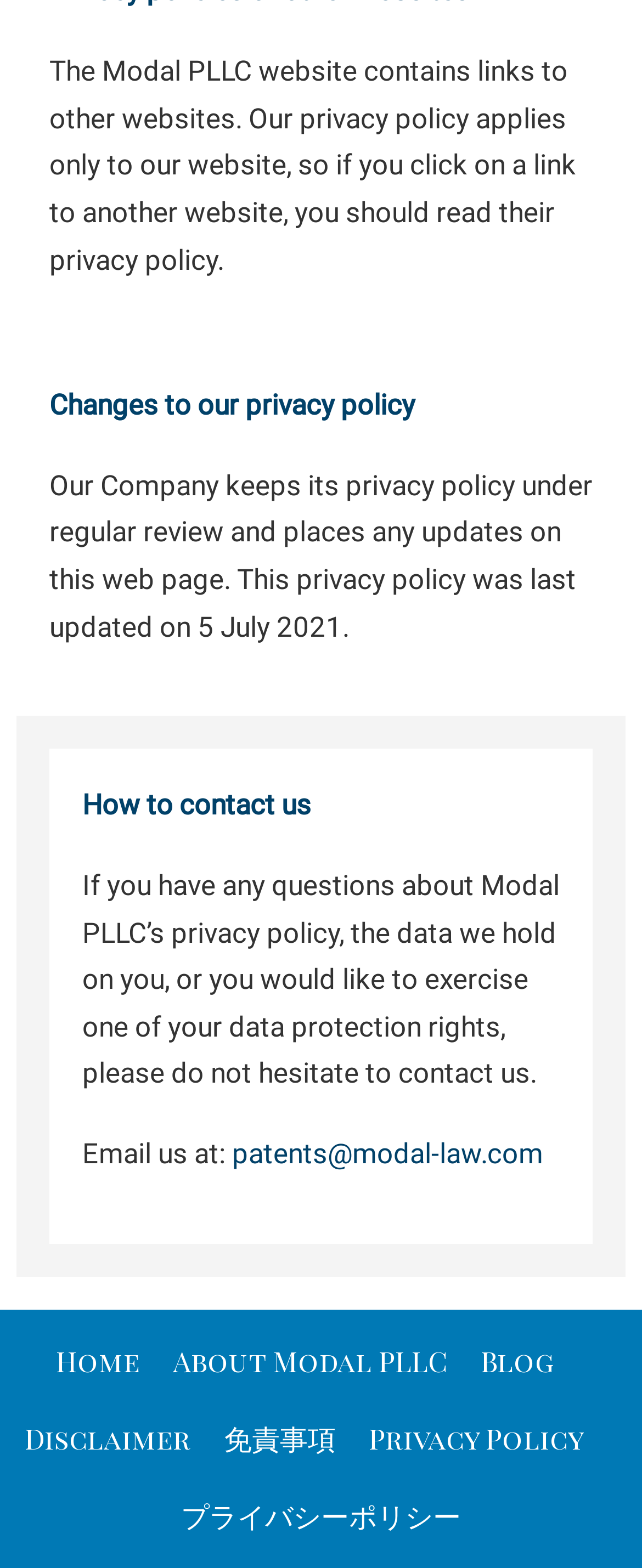Find the bounding box coordinates of the element's region that should be clicked in order to follow the given instruction: "Go to the home page". The coordinates should consist of four float numbers between 0 and 1, i.e., [left, top, right, bottom].

[0.087, 0.854, 0.218, 0.882]